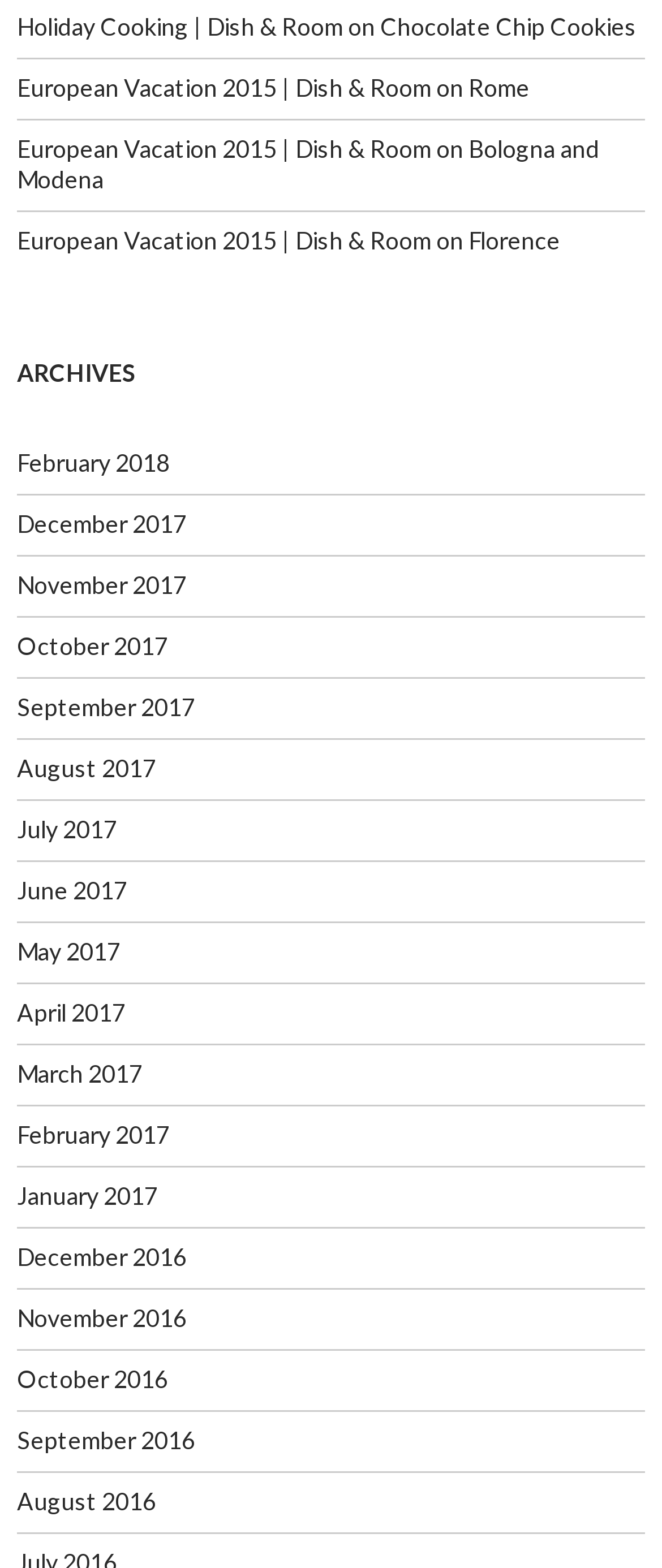Determine the bounding box coordinates of the clickable element to achieve the following action: 'Discover Bologna and Modena'. Provide the coordinates as four float values between 0 and 1, formatted as [left, top, right, bottom].

[0.026, 0.085, 0.905, 0.123]